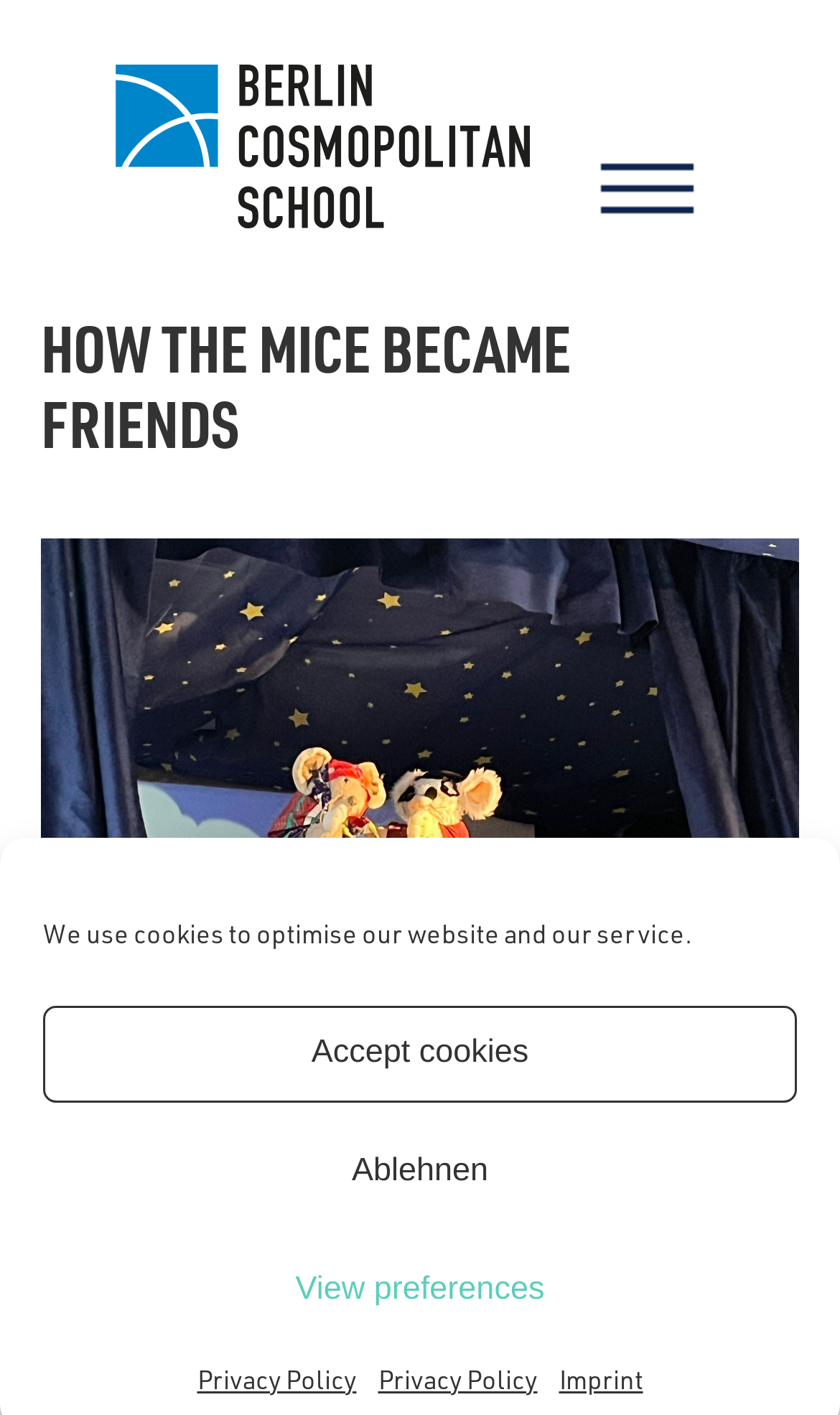Extract the text of the main heading from the webpage.

HOW THE MICE BECAME FRIENDS